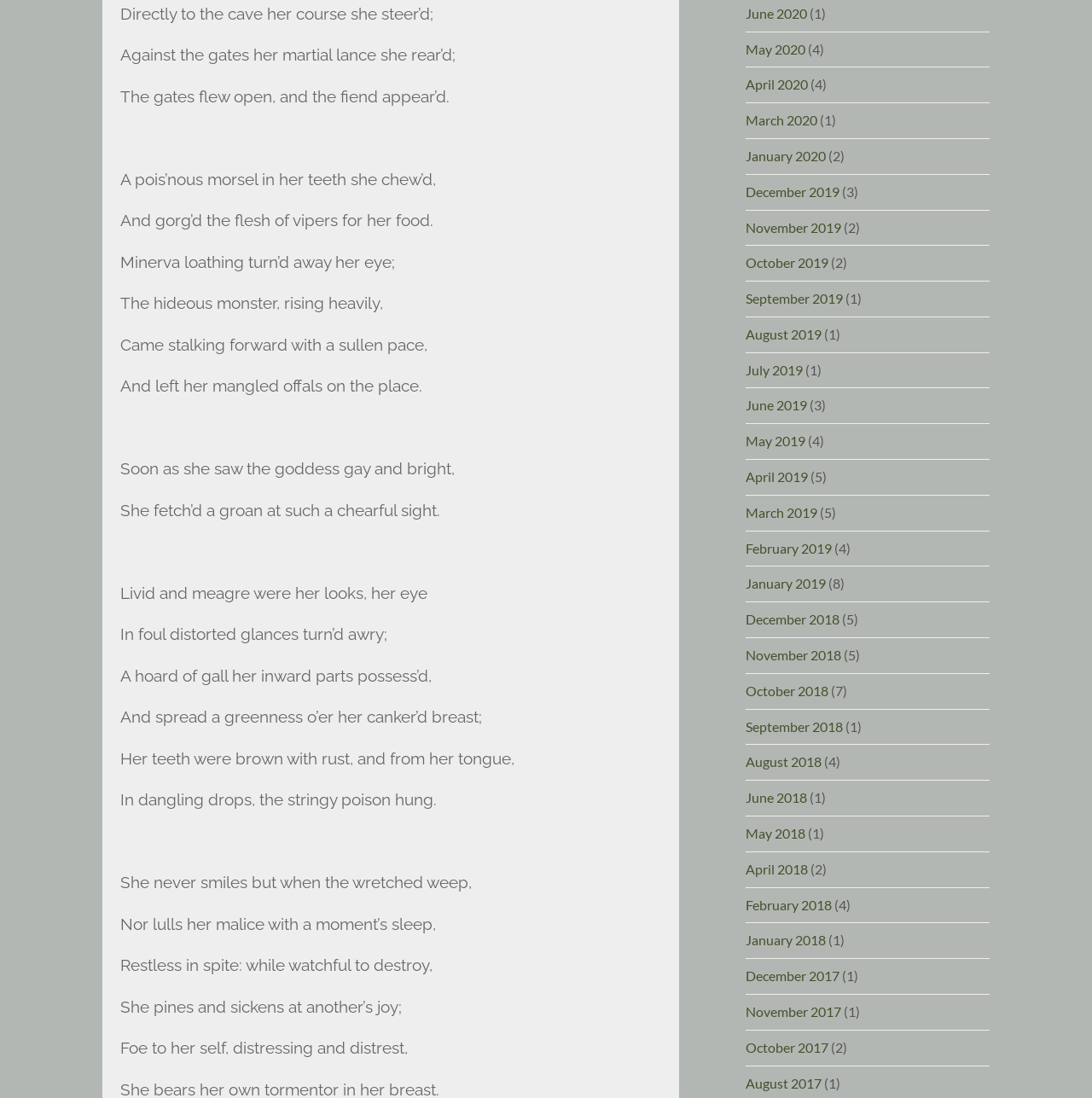What is the monster's attitude towards others' joy?
Refer to the image and provide a one-word or short phrase answer.

She pines and sickens